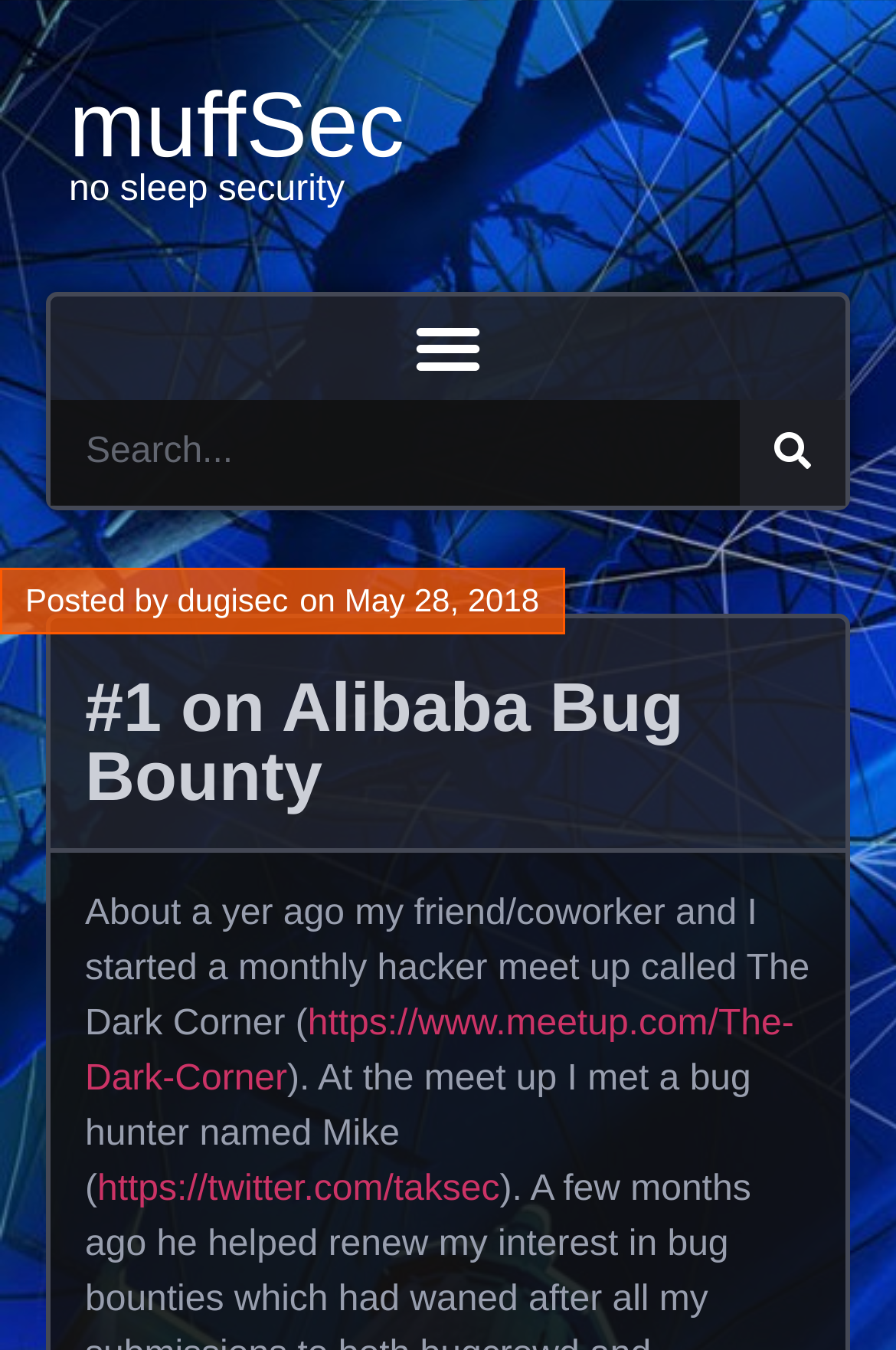When was the content posted on the webpage?
Please analyze the image and answer the question with as much detail as possible.

The answer can be found in the link element that says 'on May 28, 2018'. This link is located at the top of the webpage, and it mentions the date when the content was posted as May 28, 2018.